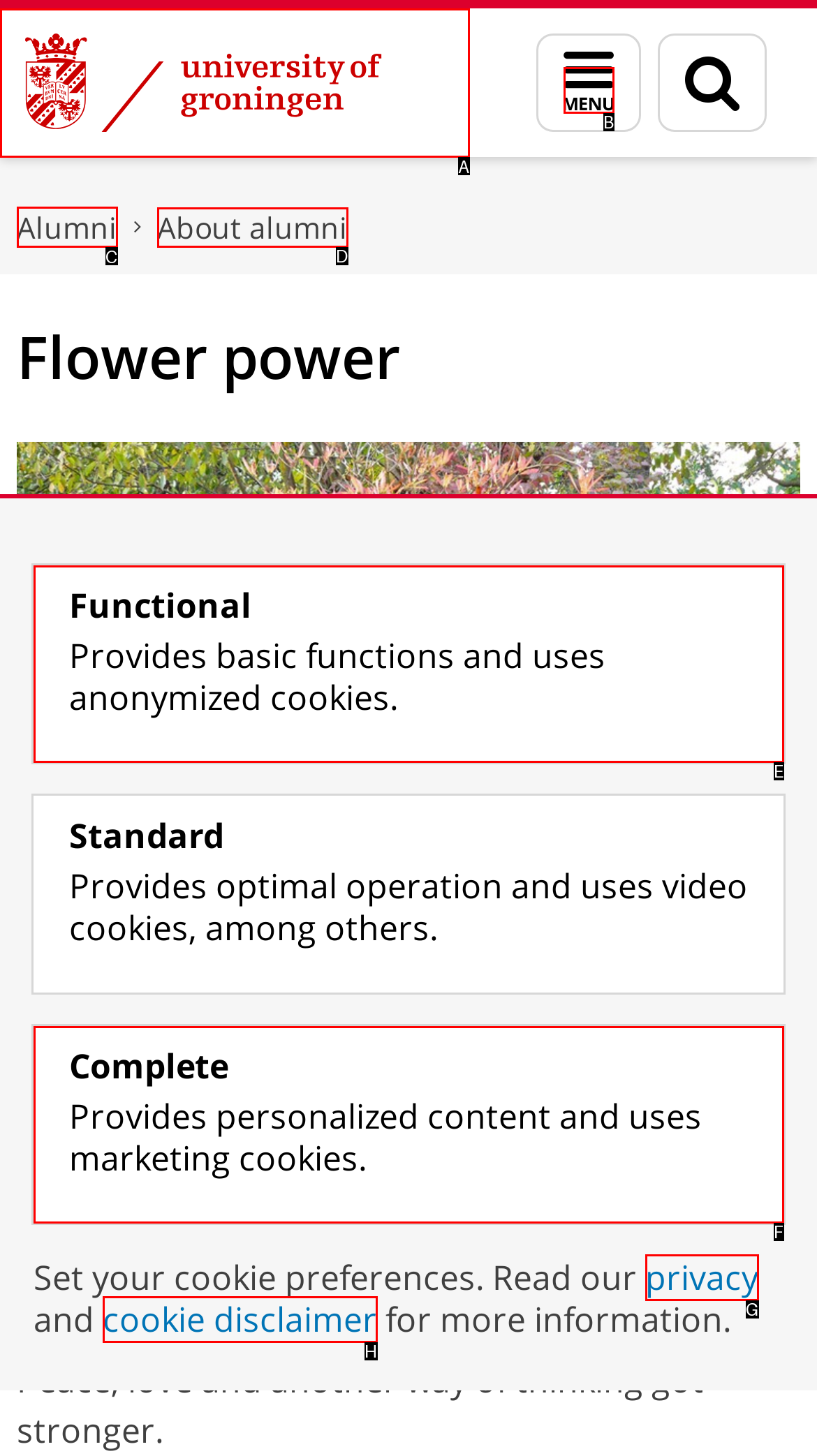Tell me which option I should click to complete the following task: read about alumni
Answer with the option's letter from the given choices directly.

C